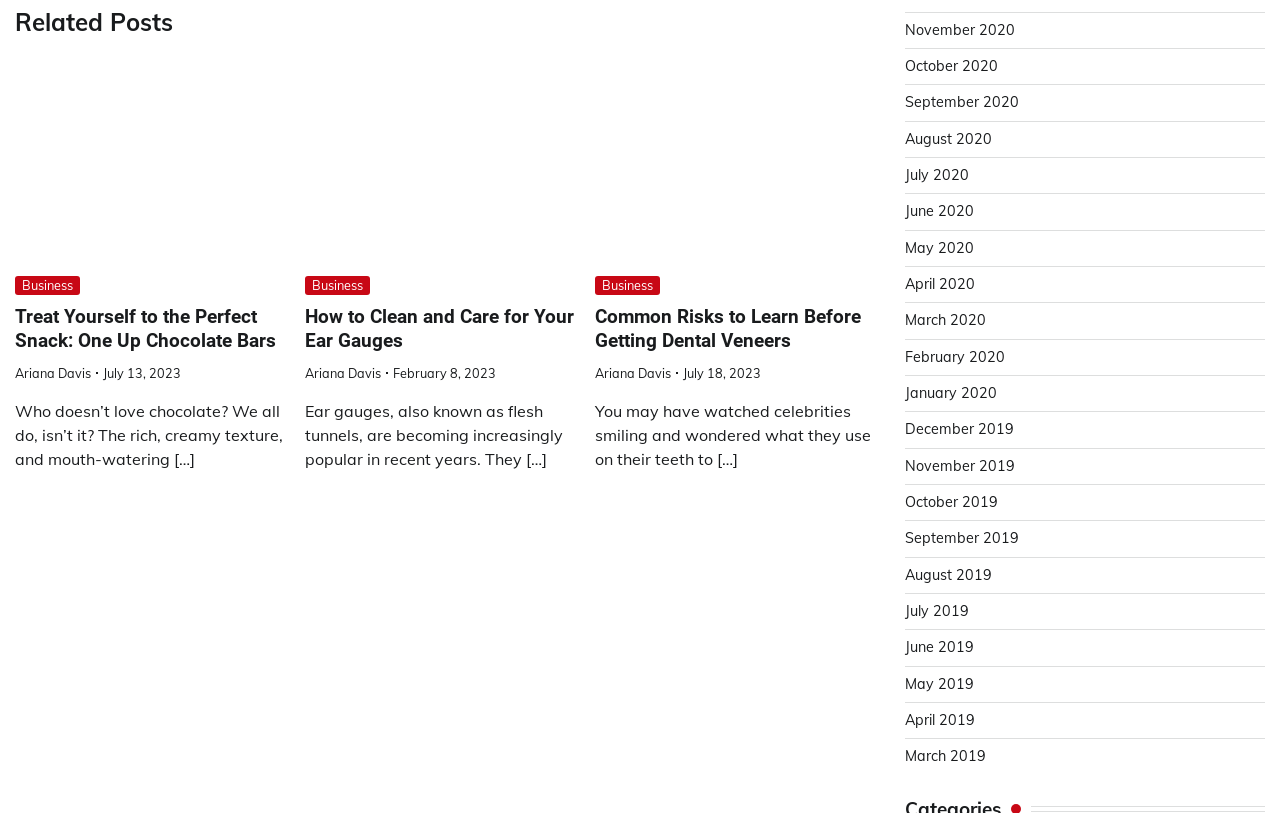Please answer the following question using a single word or phrase: 
How many articles are on this webpage?

3